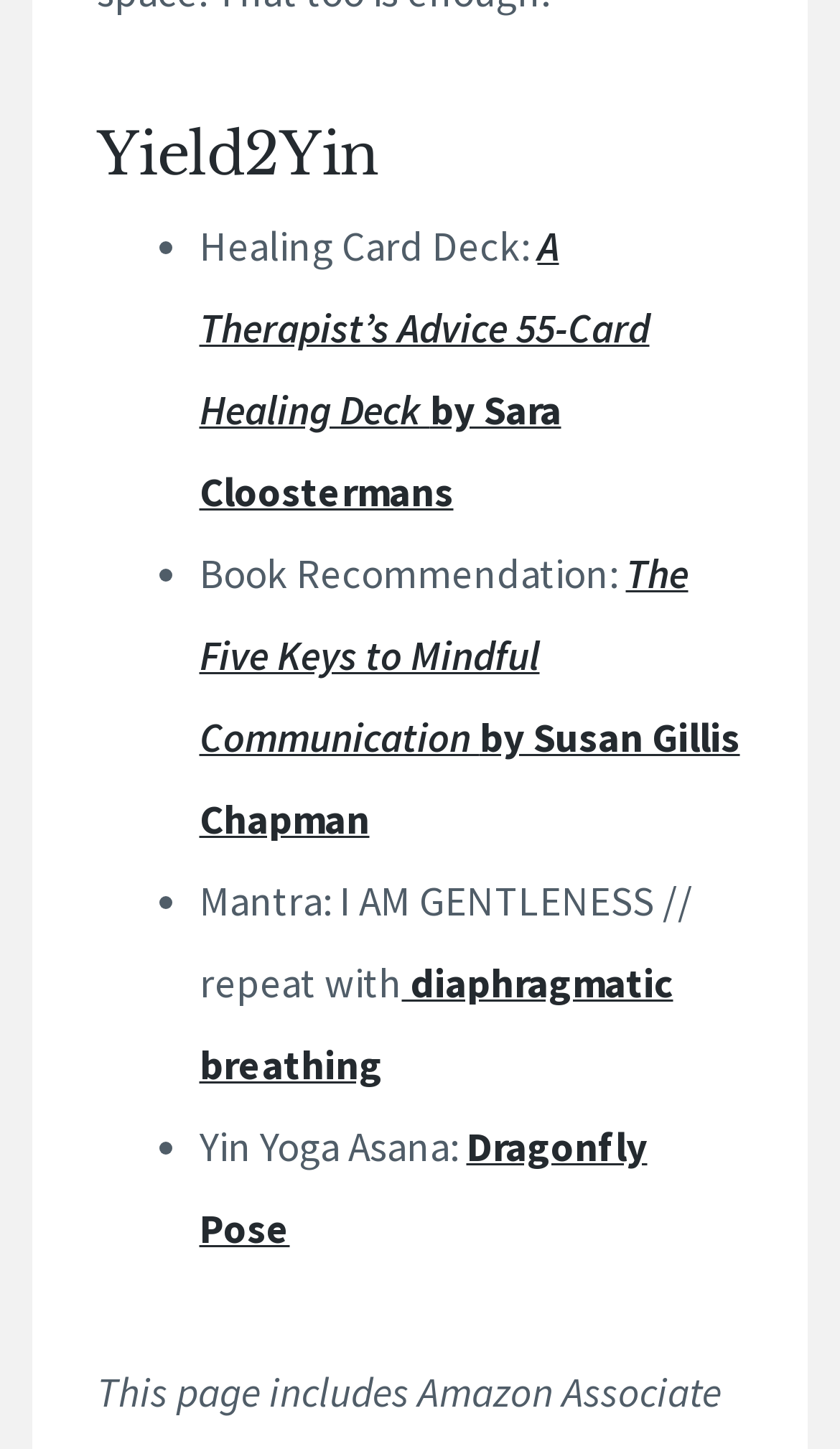What is the name of the healing card deck?
We need a detailed and meticulous answer to the question.

I found the answer by looking at the text following 'Healing Card Deck:' which is 'A Therapist’s Advice 55-Card Healing Deck by Sara Cloostermans'. The name of the healing card deck is 'A Therapist’s Advice 55-Card Healing Deck'.